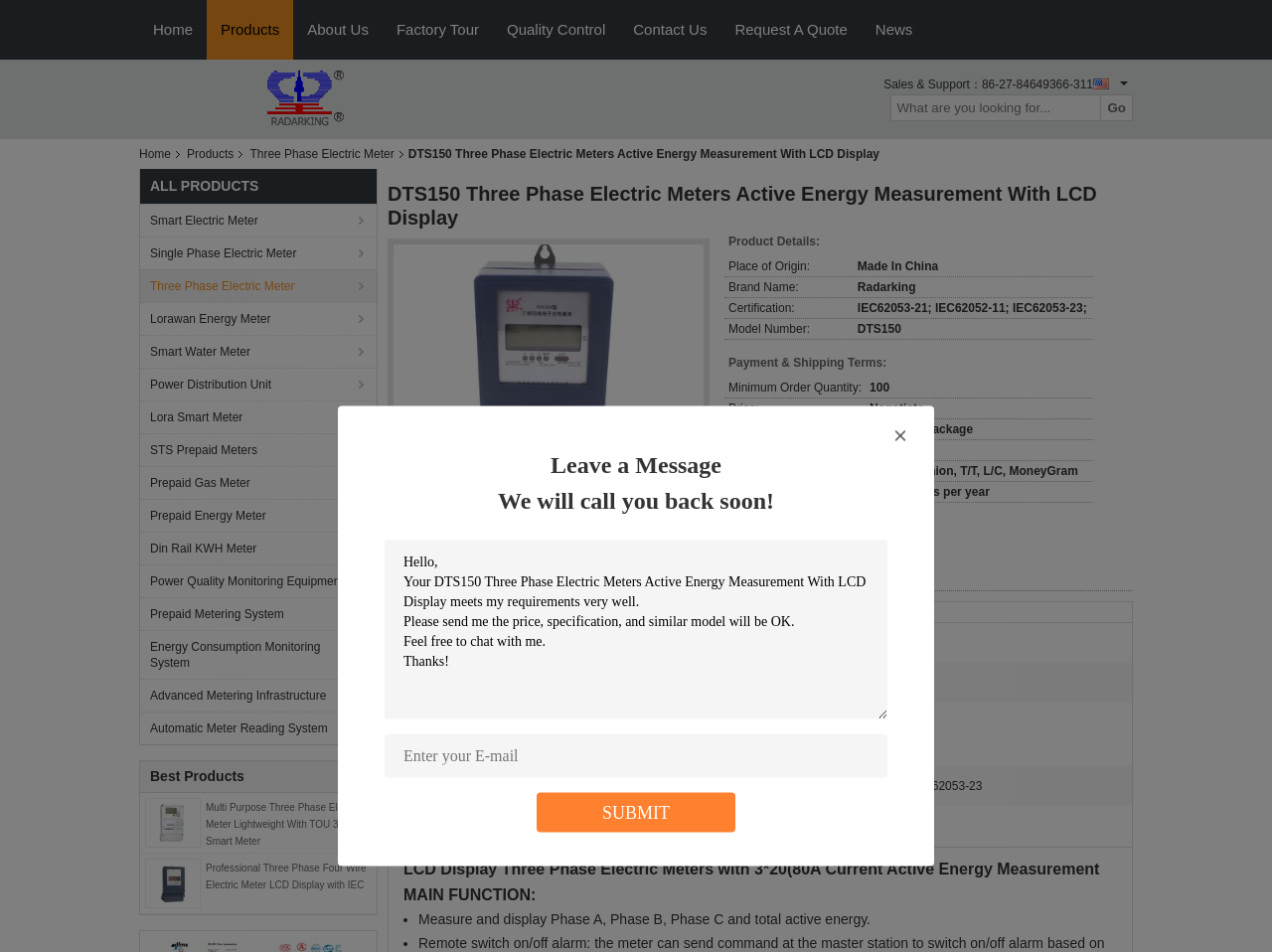Please mark the clickable region by giving the bounding box coordinates needed to complete this instruction: "Enter your inquiry details in the text box".

[0.302, 0.567, 0.698, 0.755]